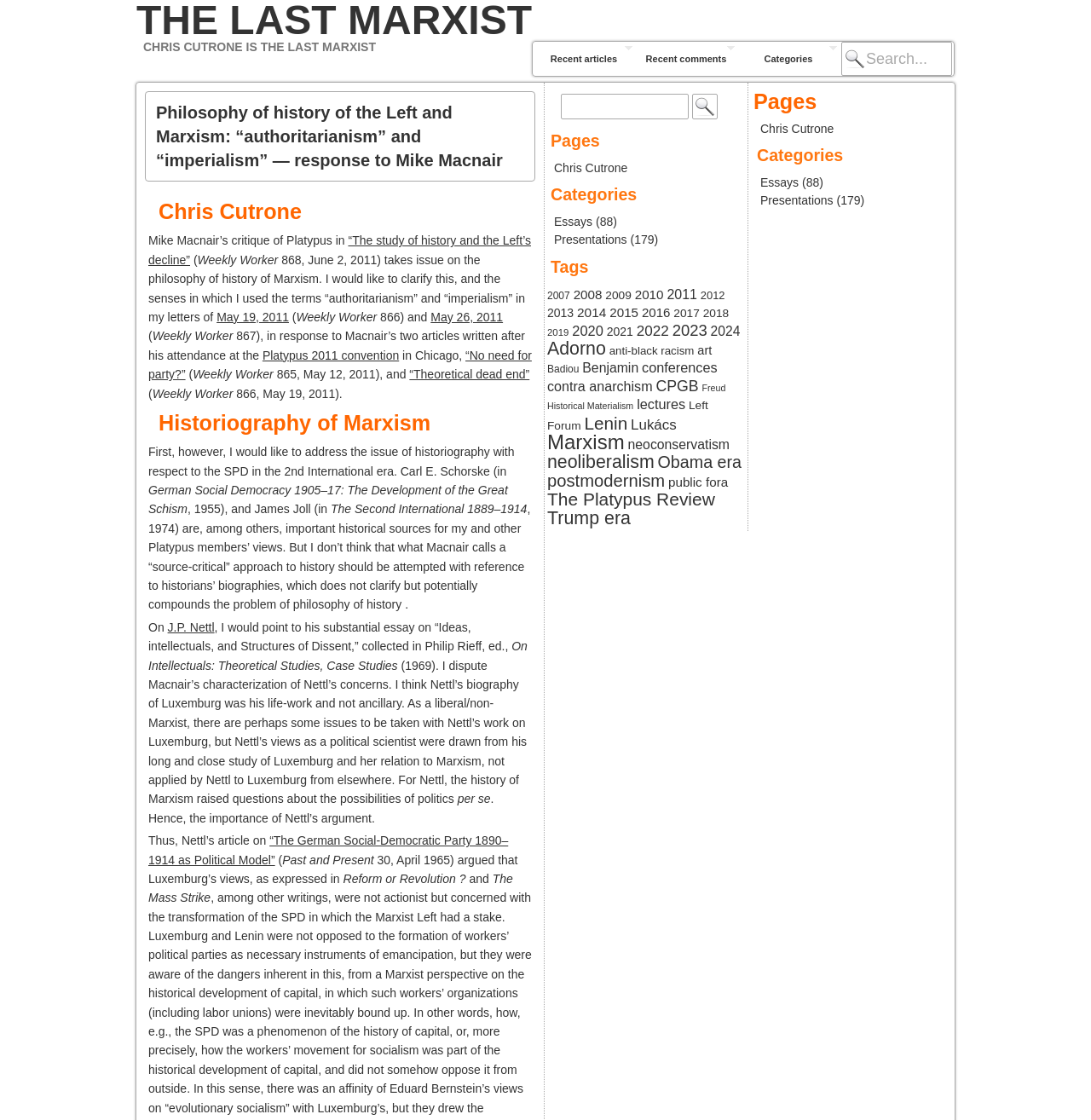Find the bounding box coordinates corresponding to the UI element with the description: "contra anarchism". The coordinates should be formatted as [left, top, right, bottom], with values as floats between 0 and 1.

[0.502, 0.338, 0.598, 0.351]